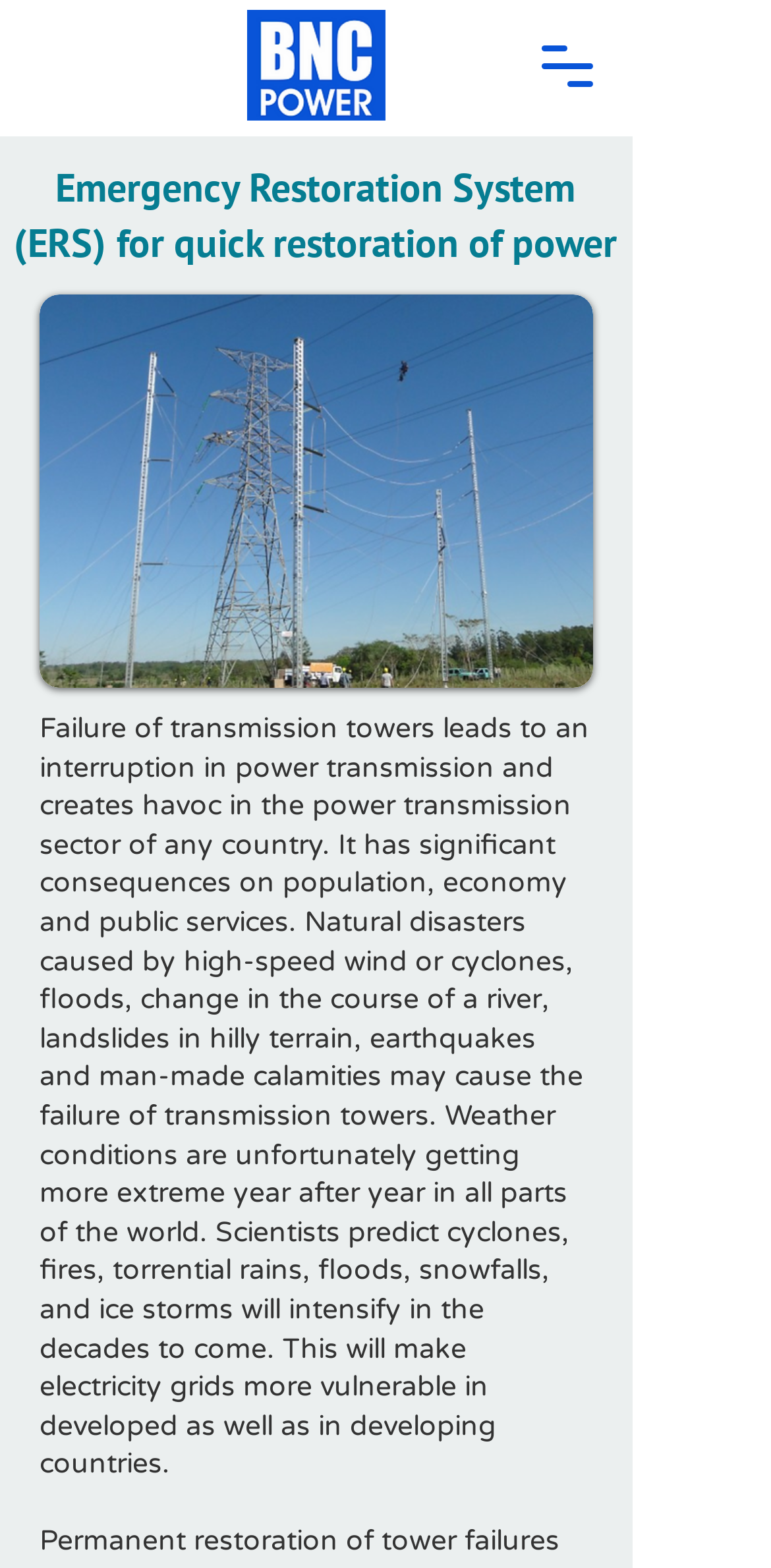Predict the bounding box of the UI element based on this description: "aria-label="Open navigation menu"".

[0.672, 0.01, 0.8, 0.073]